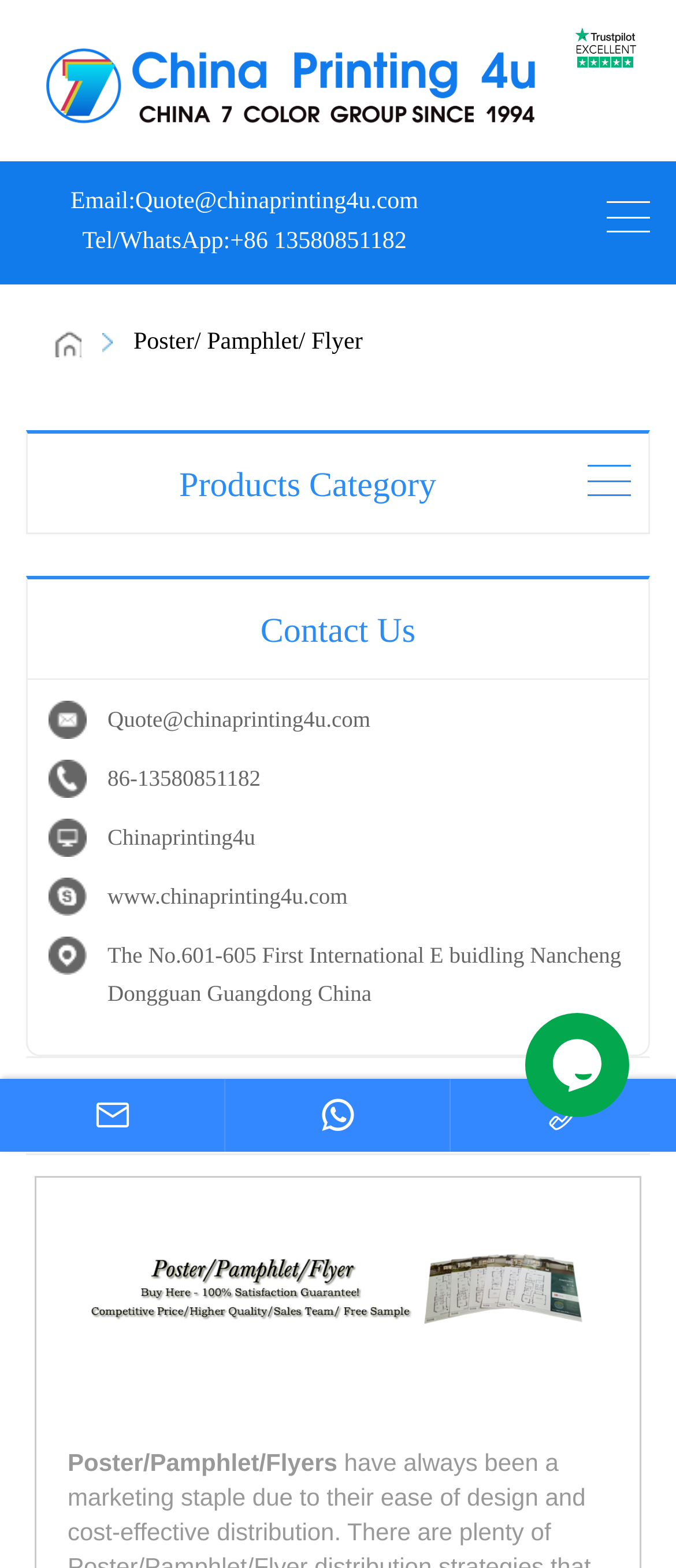Using the provided element description "+86 13580851182", determine the bounding box coordinates of the UI element.

[0.34, 0.146, 0.602, 0.163]